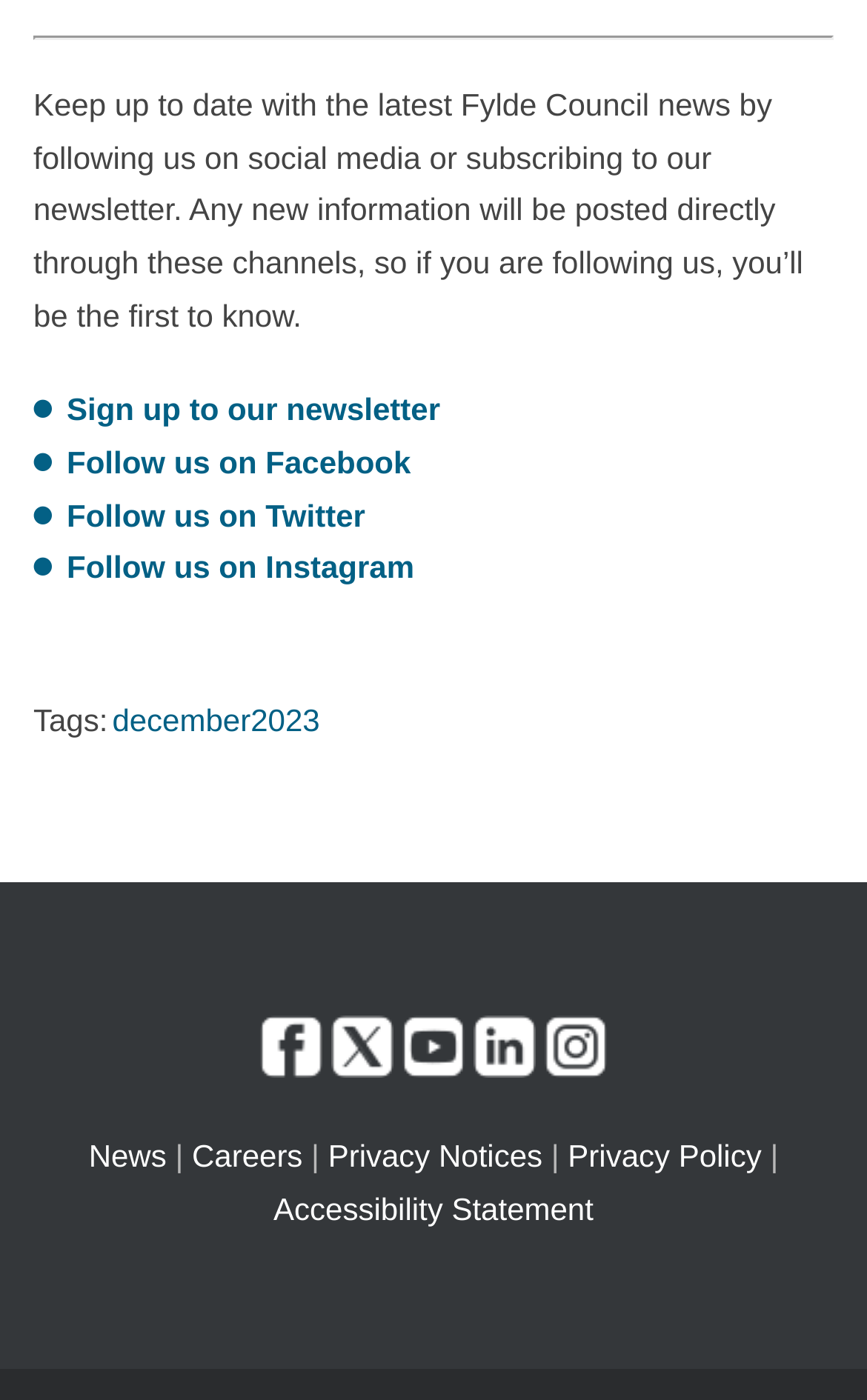Indicate the bounding box coordinates of the clickable region to achieve the following instruction: "View december2023 news."

[0.129, 0.502, 0.369, 0.527]